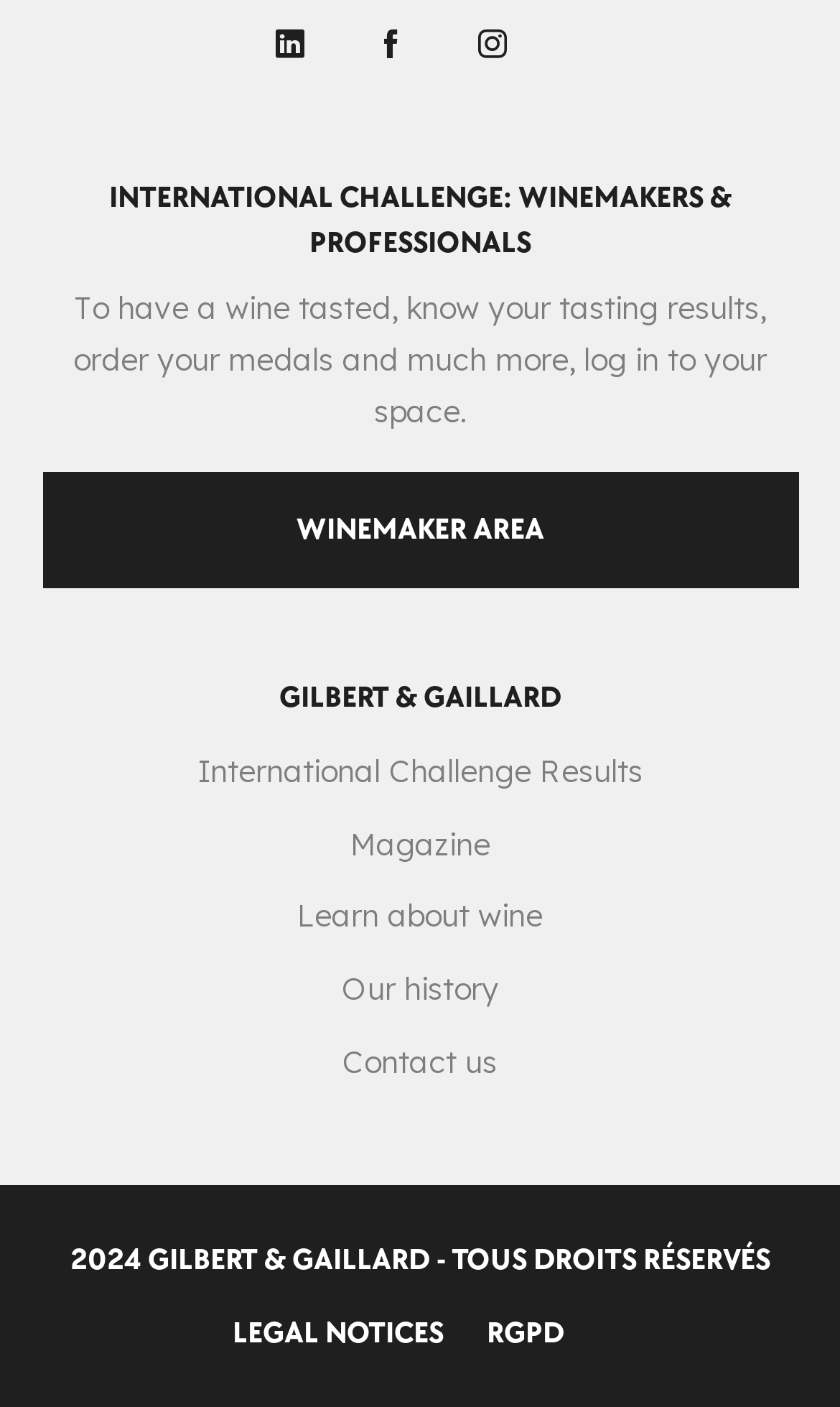What is the purpose of the 'WINEMAKER AREA' link?
Based on the screenshot, respond with a single word or phrase.

To log in to a space